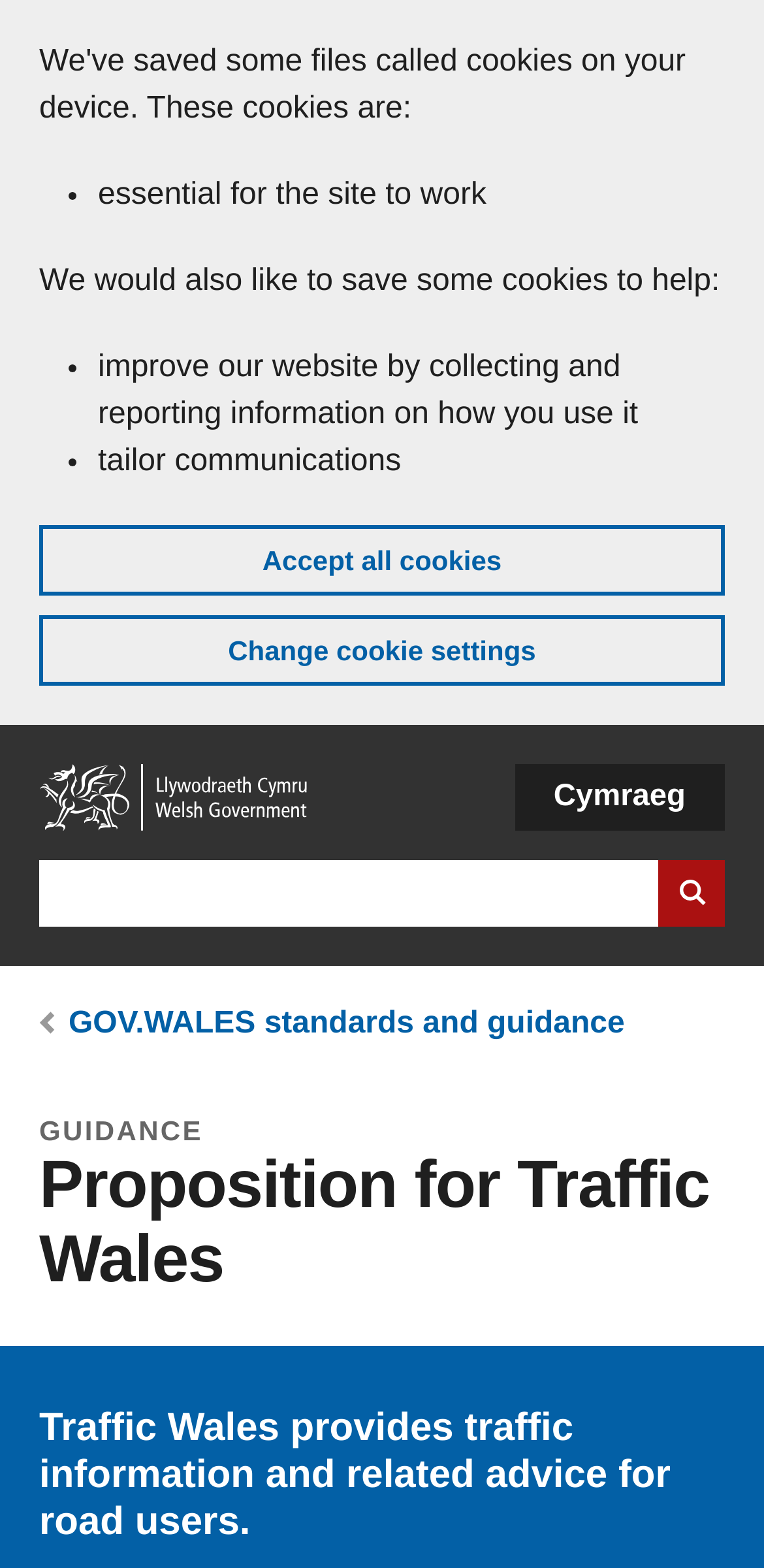Locate the bounding box coordinates of the UI element described by: "Home". Provide the coordinates as four float numbers between 0 and 1, formatted as [left, top, right, bottom].

[0.051, 0.487, 0.41, 0.53]